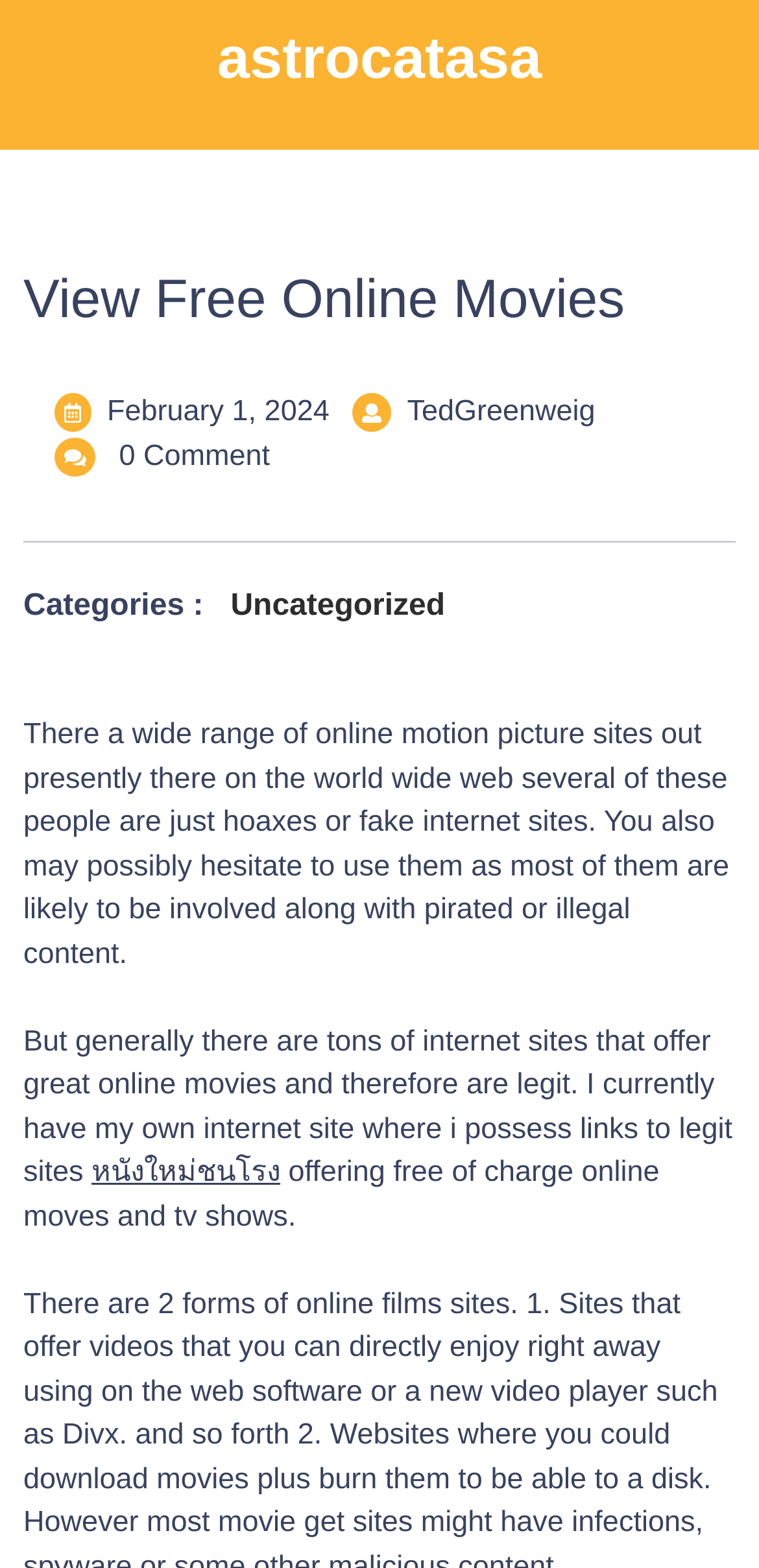Locate the UI element described by Uncategorized in the provided webpage screenshot. Return the bounding box coordinates in the format (top-left x, top-left y, bottom-right x, bottom-right y), ensuring all values are between 0 and 1.

[0.304, 0.376, 0.586, 0.398]